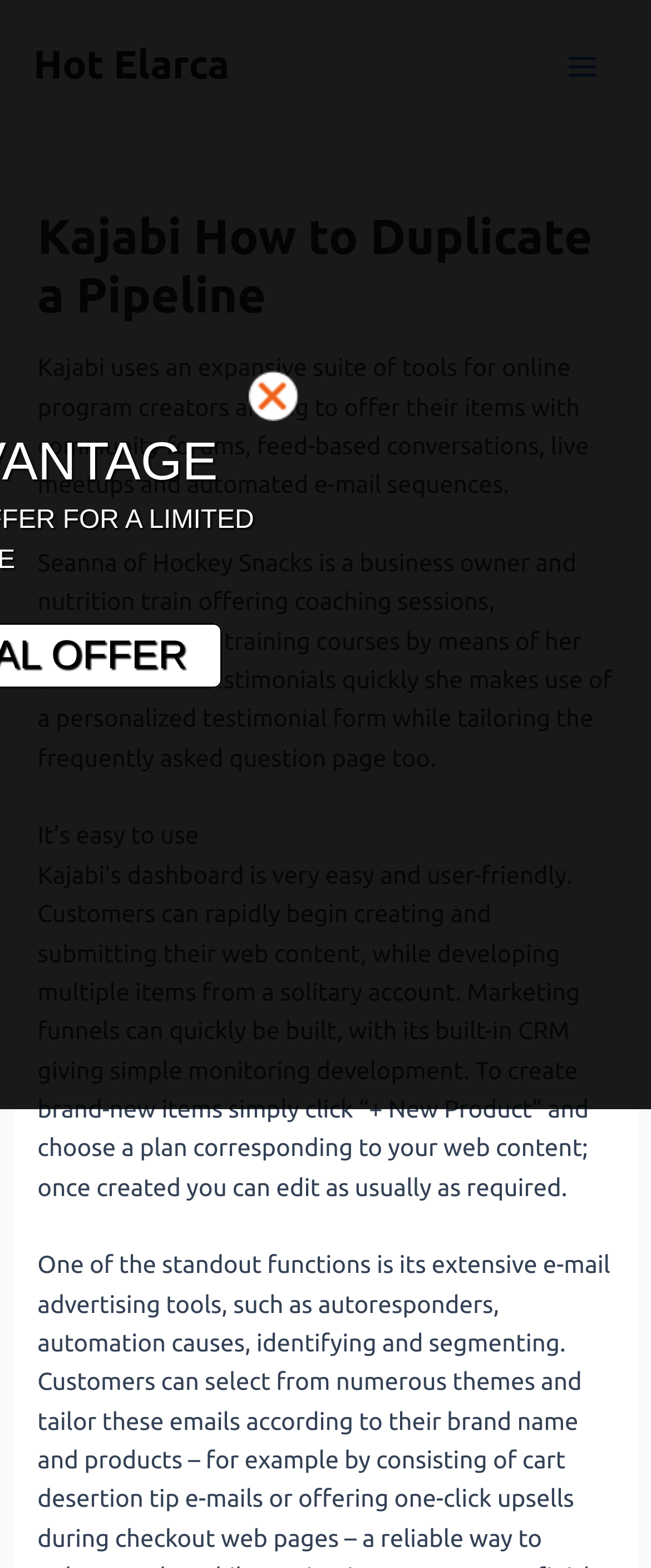Identify the bounding box coordinates for the UI element that matches this description: "Main Menu".

[0.841, 0.02, 0.949, 0.064]